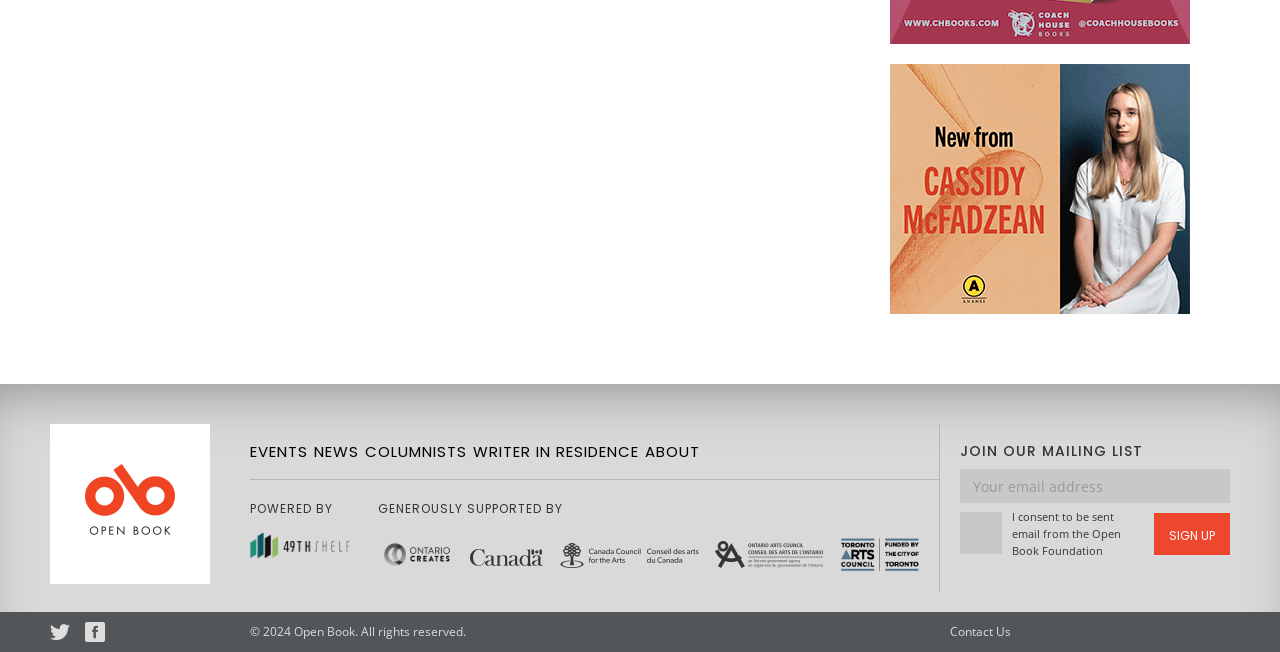Answer with a single word or phrase: 
What is the name of the foundation associated with Open Book?

Open Book Foundation